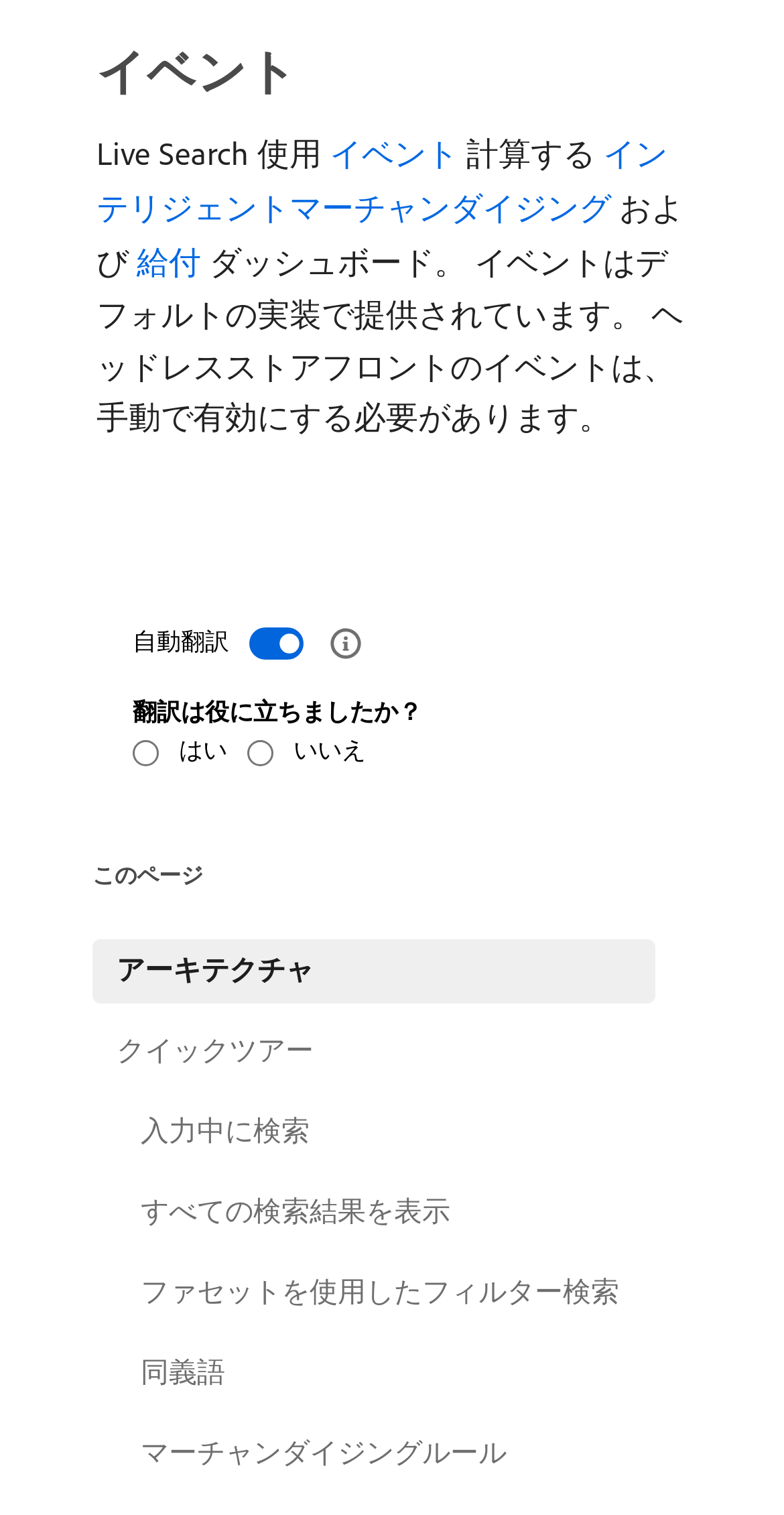Locate the bounding box coordinates of the element you need to click to accomplish the task described by this instruction: "Click on イベント".

[0.123, 0.026, 0.877, 0.068]